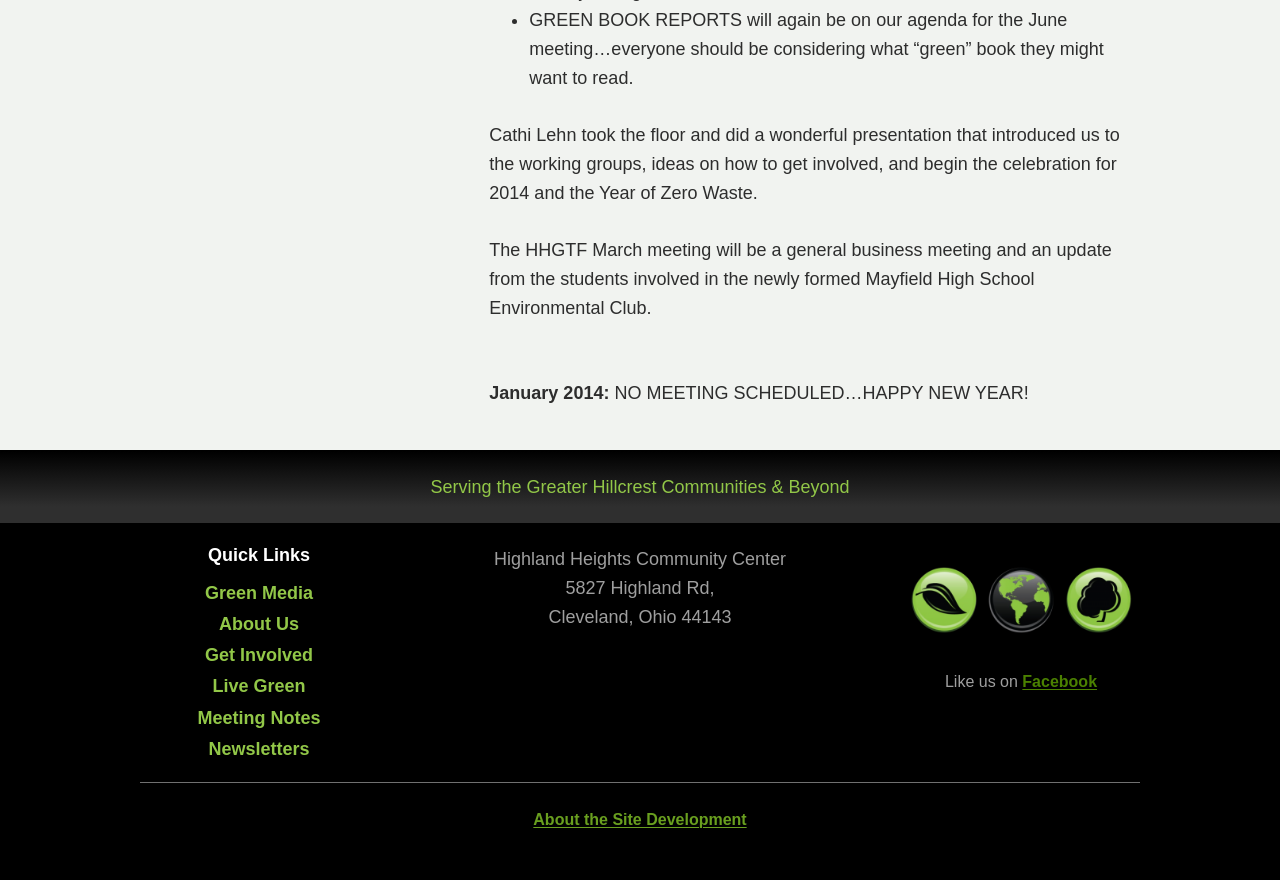Provide your answer in a single word or phrase: 
Are there any hidden links on the webpage?

Yes